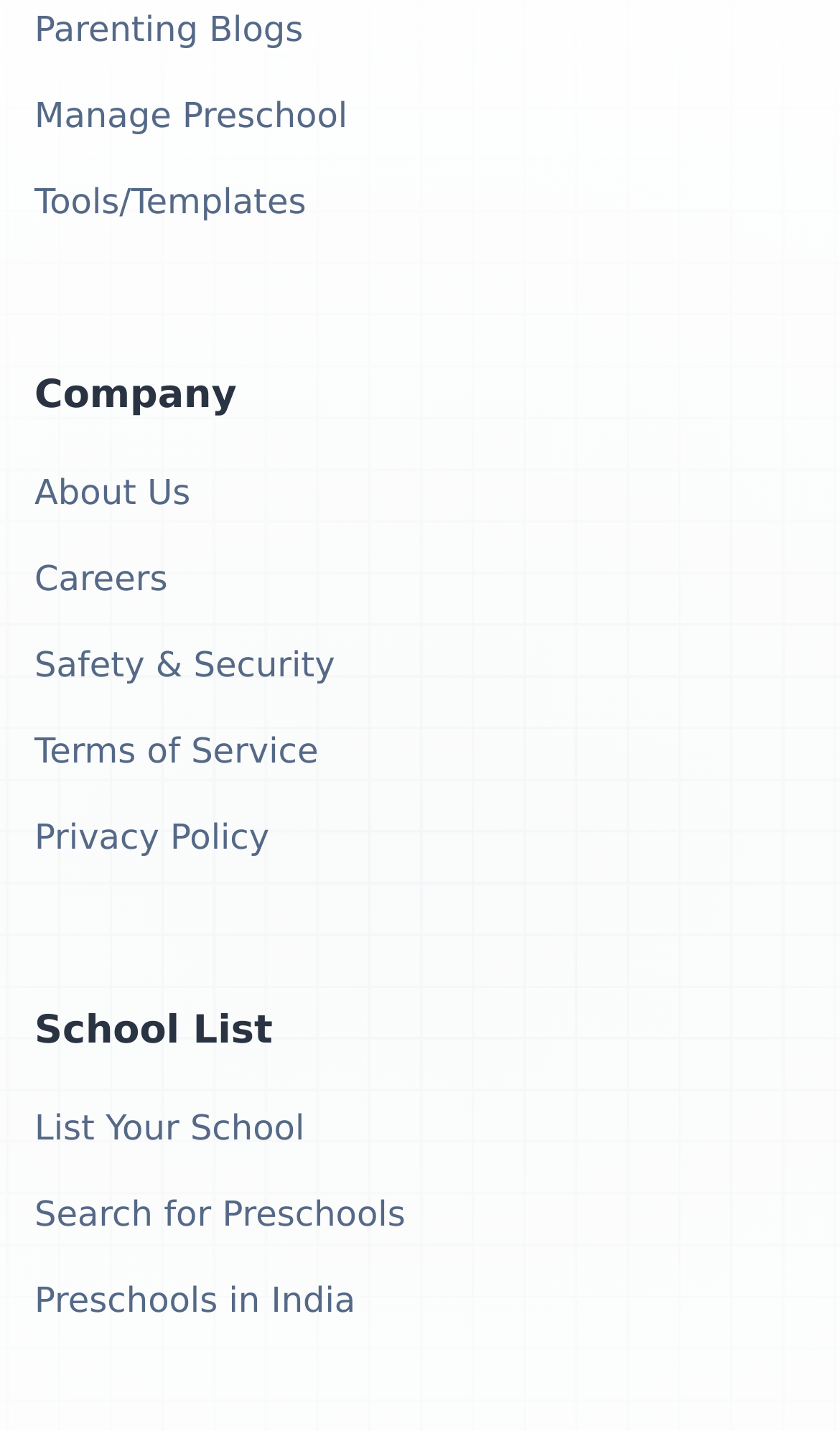Please reply to the following question using a single word or phrase: 
How many headings are there on the webpage?

2